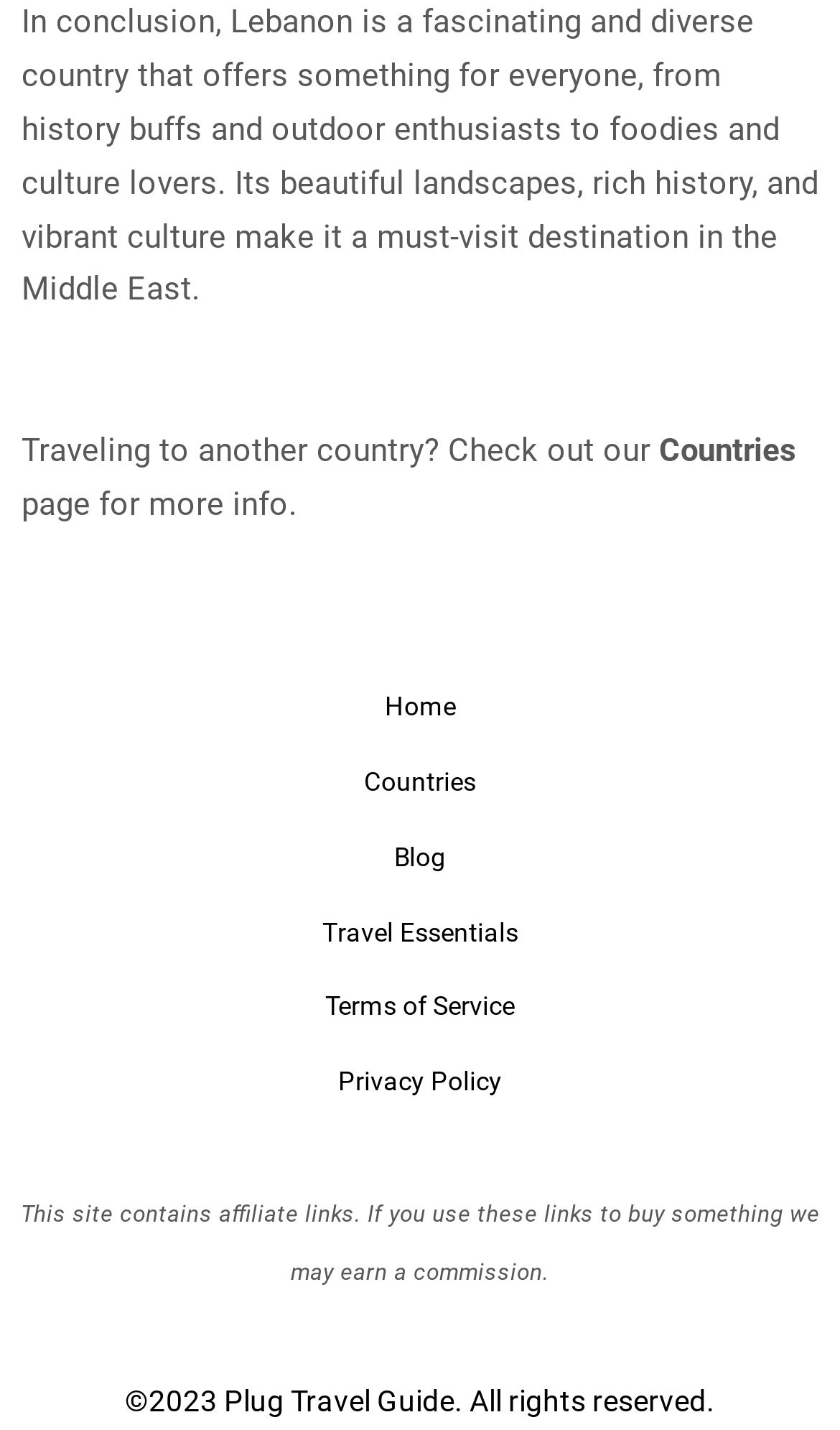Determine the bounding box for the UI element that matches this description: "Countries".

[0.382, 0.529, 0.618, 0.581]